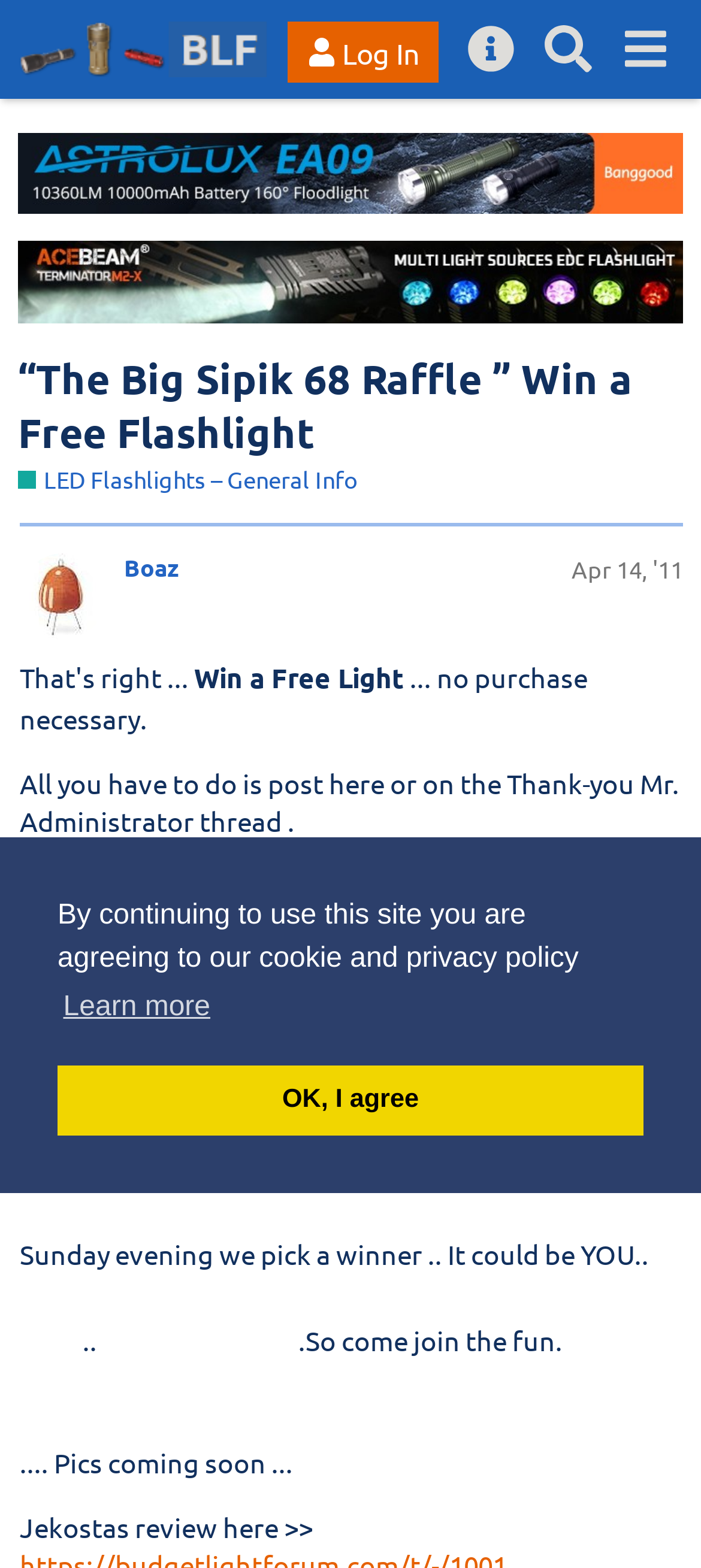Using the information in the image, give a comprehensive answer to the question: 
What is the name of the forum?

I found the answer by looking at the top-left corner of the webpage, where the logo and the forum name 'BudgetLightForum.com' are displayed.